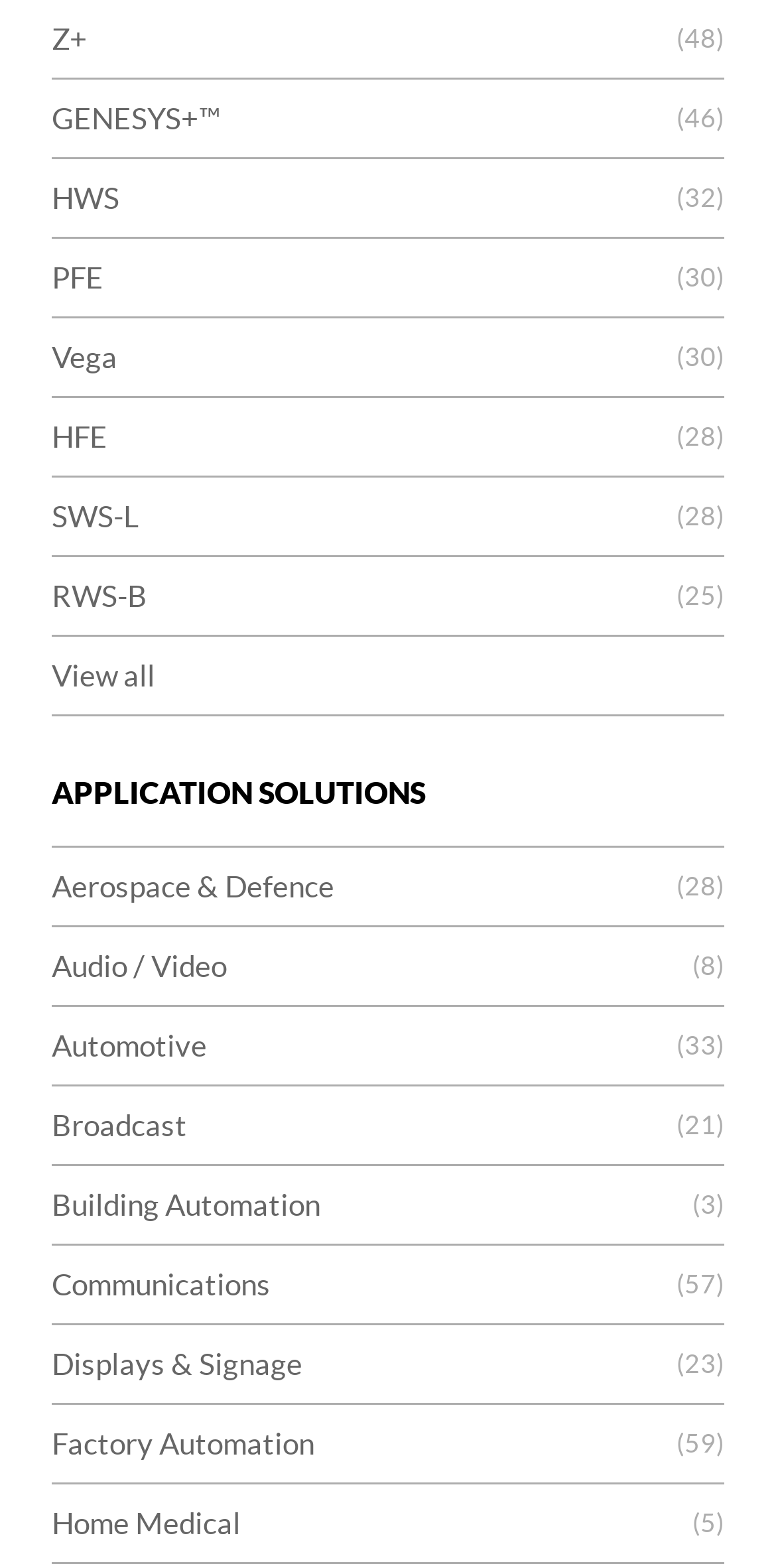Using the provided description Vega (30), find the bounding box coordinates for the UI element. Provide the coordinates in (top-left x, top-left y, bottom-right x, bottom-right y) format, ensuring all values are between 0 and 1.

[0.067, 0.203, 0.933, 0.253]